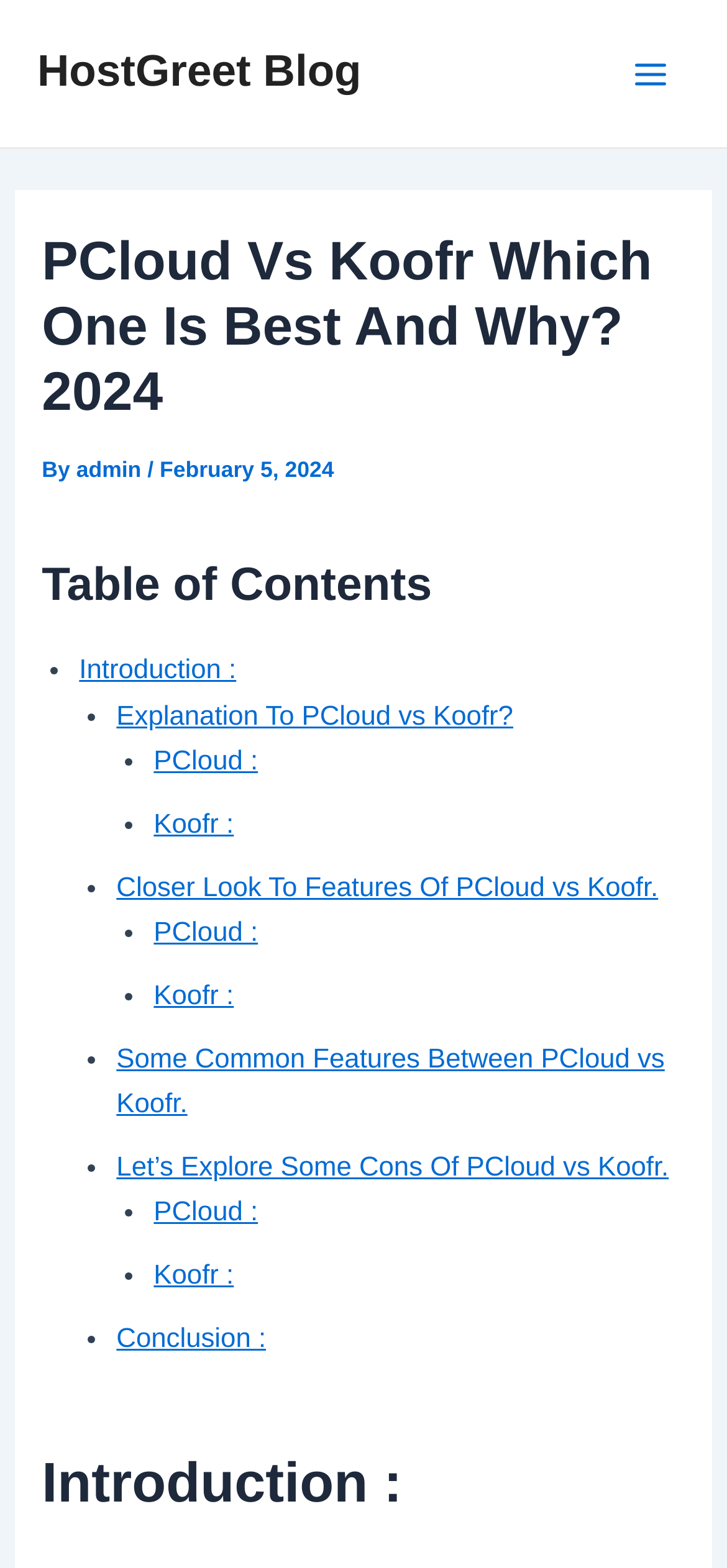Determine the main heading text of the webpage.

PCloud Vs Koofr Which One Is Best And Why? 2024